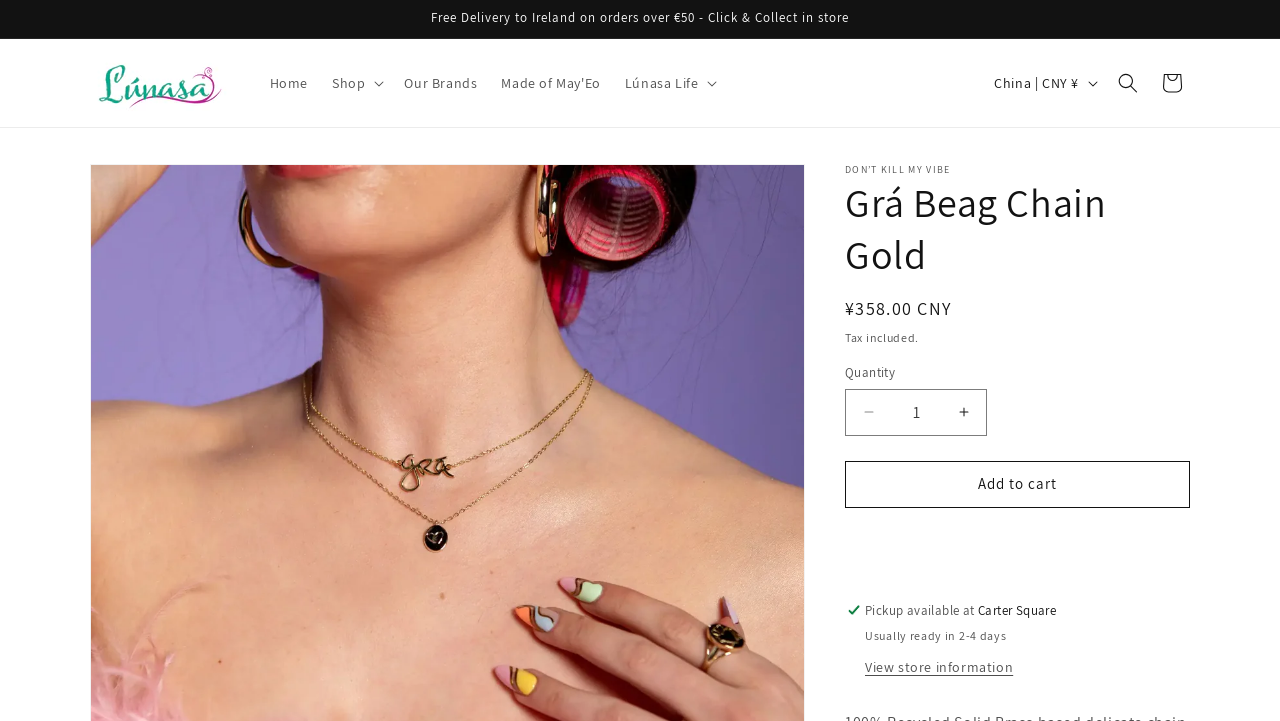Determine the main heading text of the webpage.

Grá Beag Chain Gold